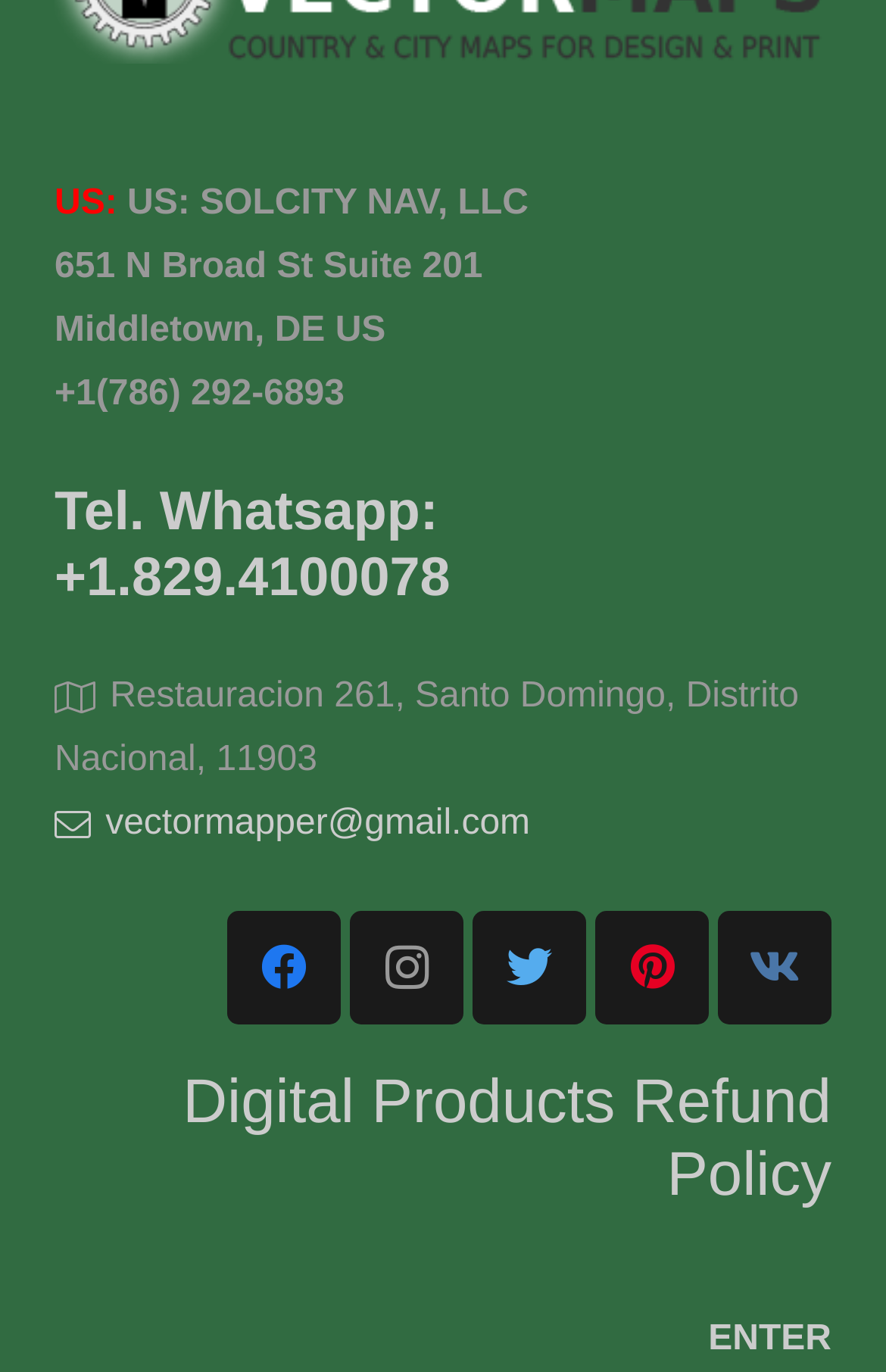Kindly provide the bounding box coordinates of the section you need to click on to fulfill the given instruction: "Visit Facebook page".

[0.256, 0.665, 0.385, 0.747]